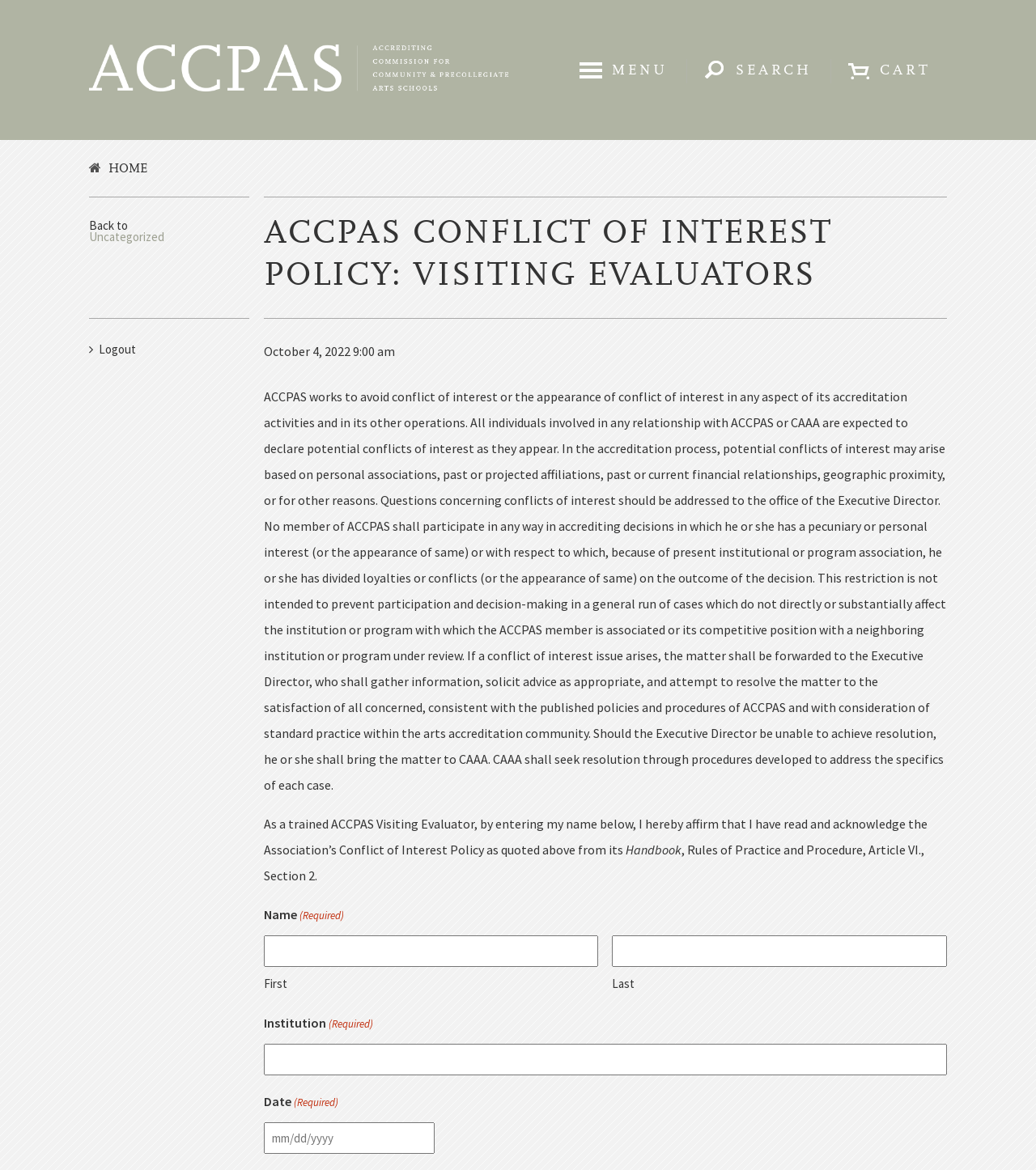Based on the element description, predict the bounding box coordinates (top-left x, top-left y, bottom-right x, bottom-right y) for the UI element in the screenshot: parent_node: First name="input_4.3"

[0.254, 0.799, 0.578, 0.826]